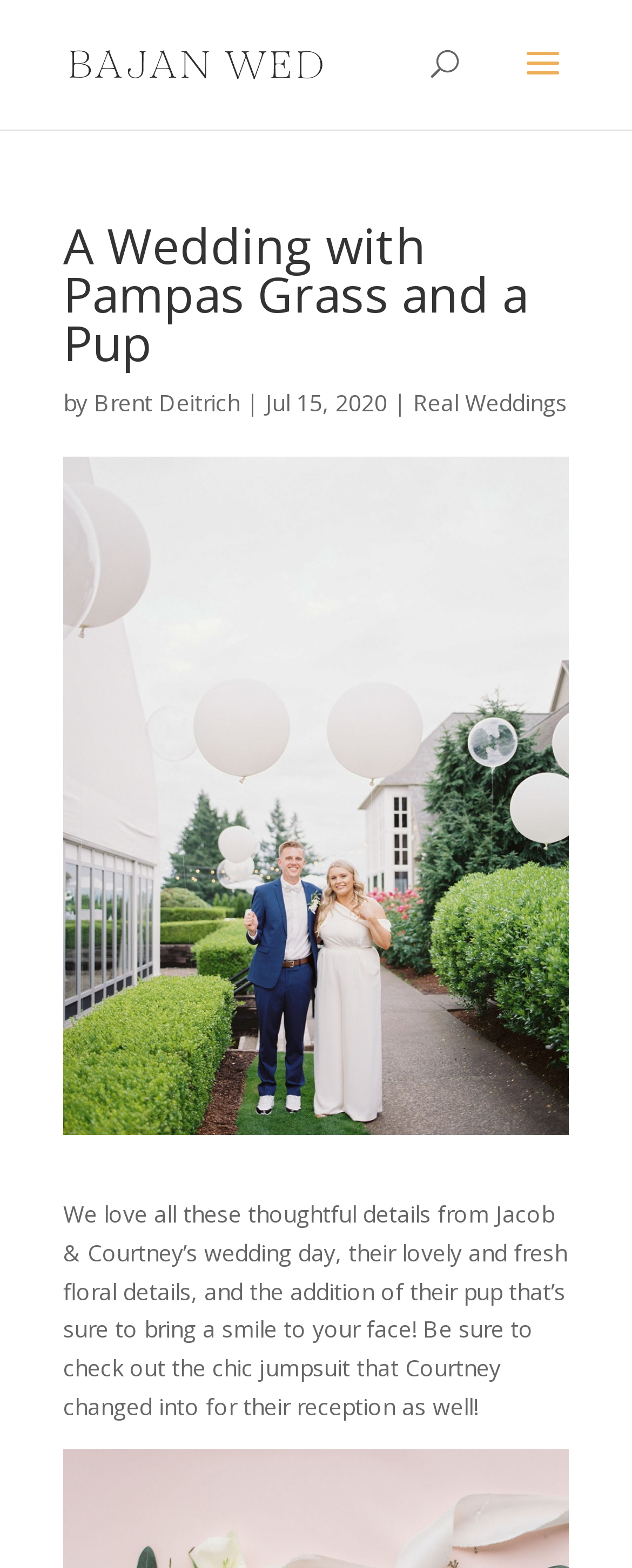Please determine the primary heading and provide its text.

A Wedding with Pampas Grass and a Pup